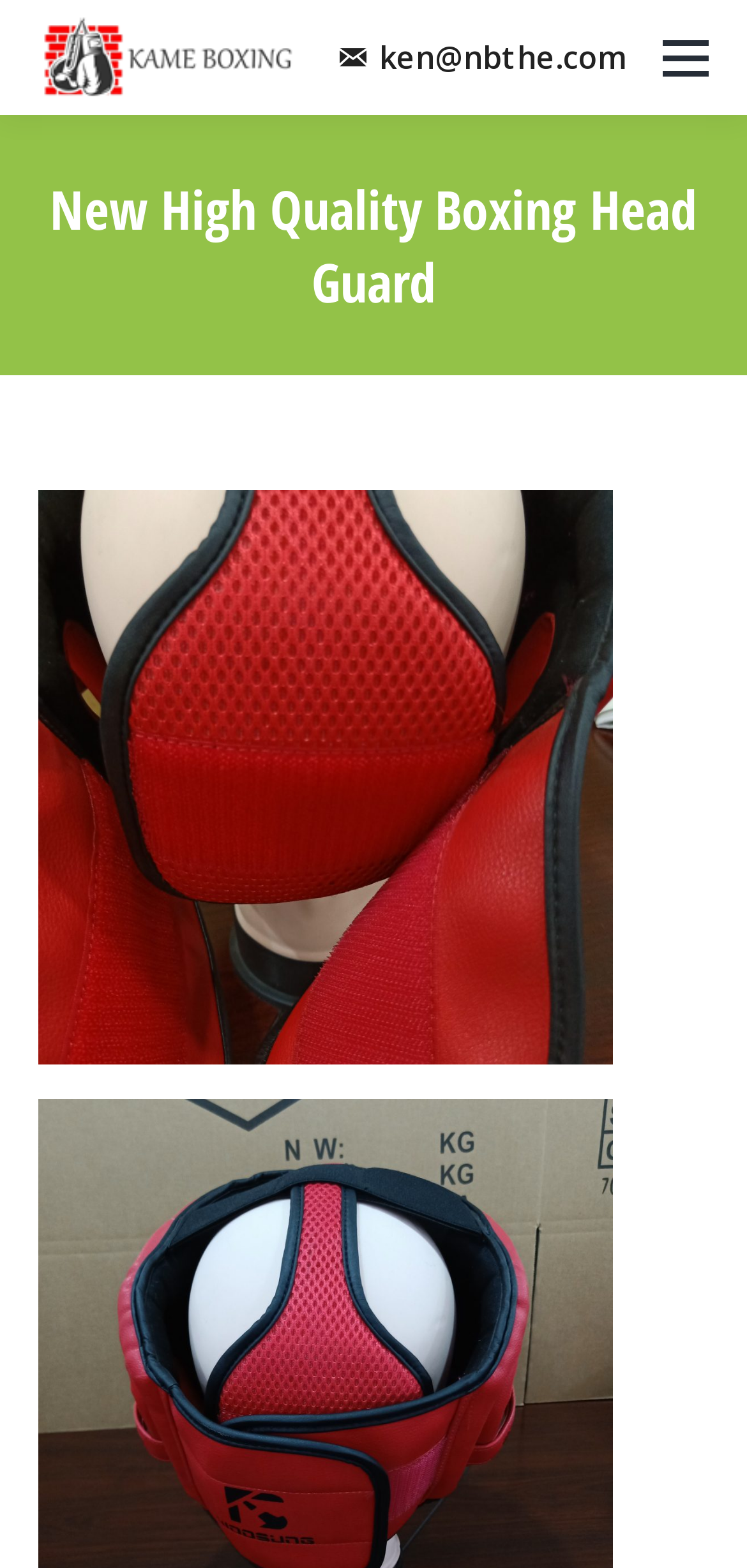Bounding box coordinates should be in the format (top-left x, top-left y, bottom-right x, bottom-right y) and all values should be floating point numbers between 0 and 1. Determine the bounding box coordinate for the UI element described as: Go to Top

[0.862, 0.745, 0.974, 0.799]